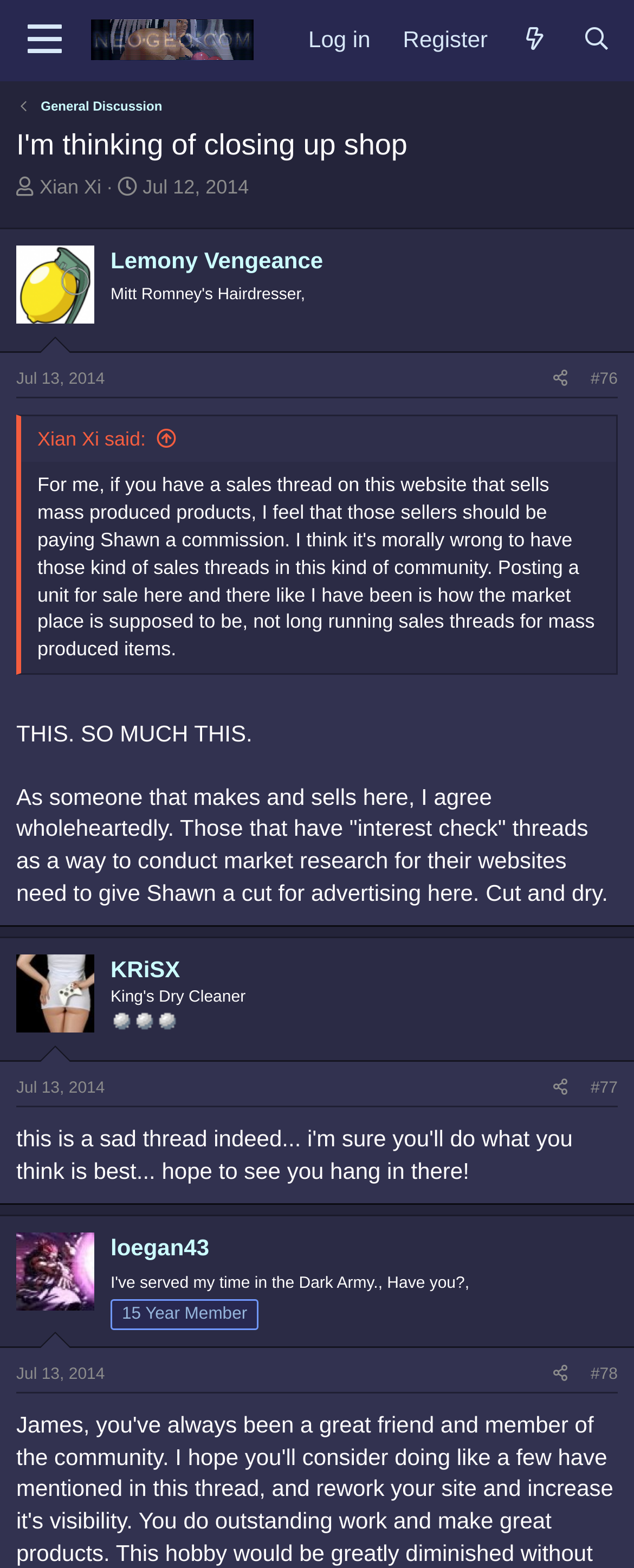Find the bounding box coordinates of the clickable element required to execute the following instruction: "View the thread started by 'Xian Xi'". Provide the coordinates as four float numbers between 0 and 1, i.e., [left, top, right, bottom].

[0.062, 0.112, 0.16, 0.126]